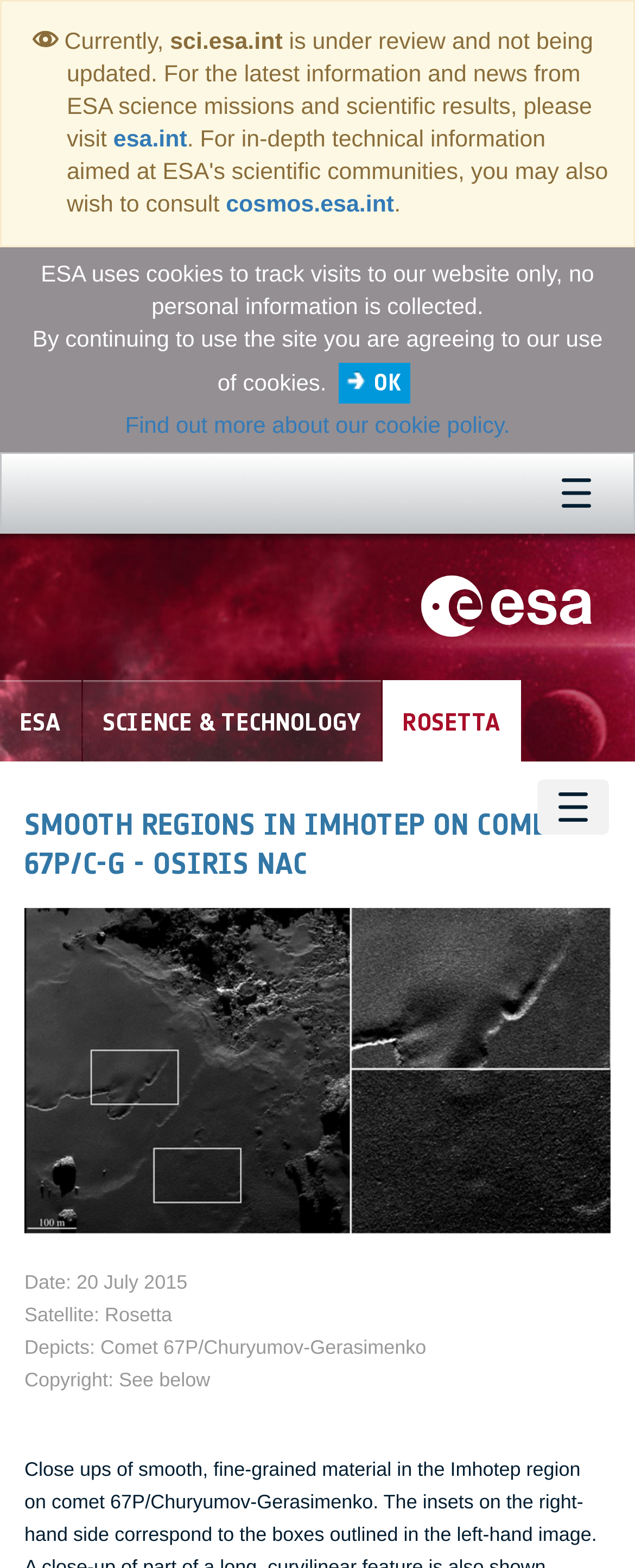Please identify the bounding box coordinates of the element's region that I should click in order to complete the following instruction: "Click the OK button". The bounding box coordinates consist of four float numbers between 0 and 1, i.e., [left, top, right, bottom].

[0.534, 0.231, 0.647, 0.257]